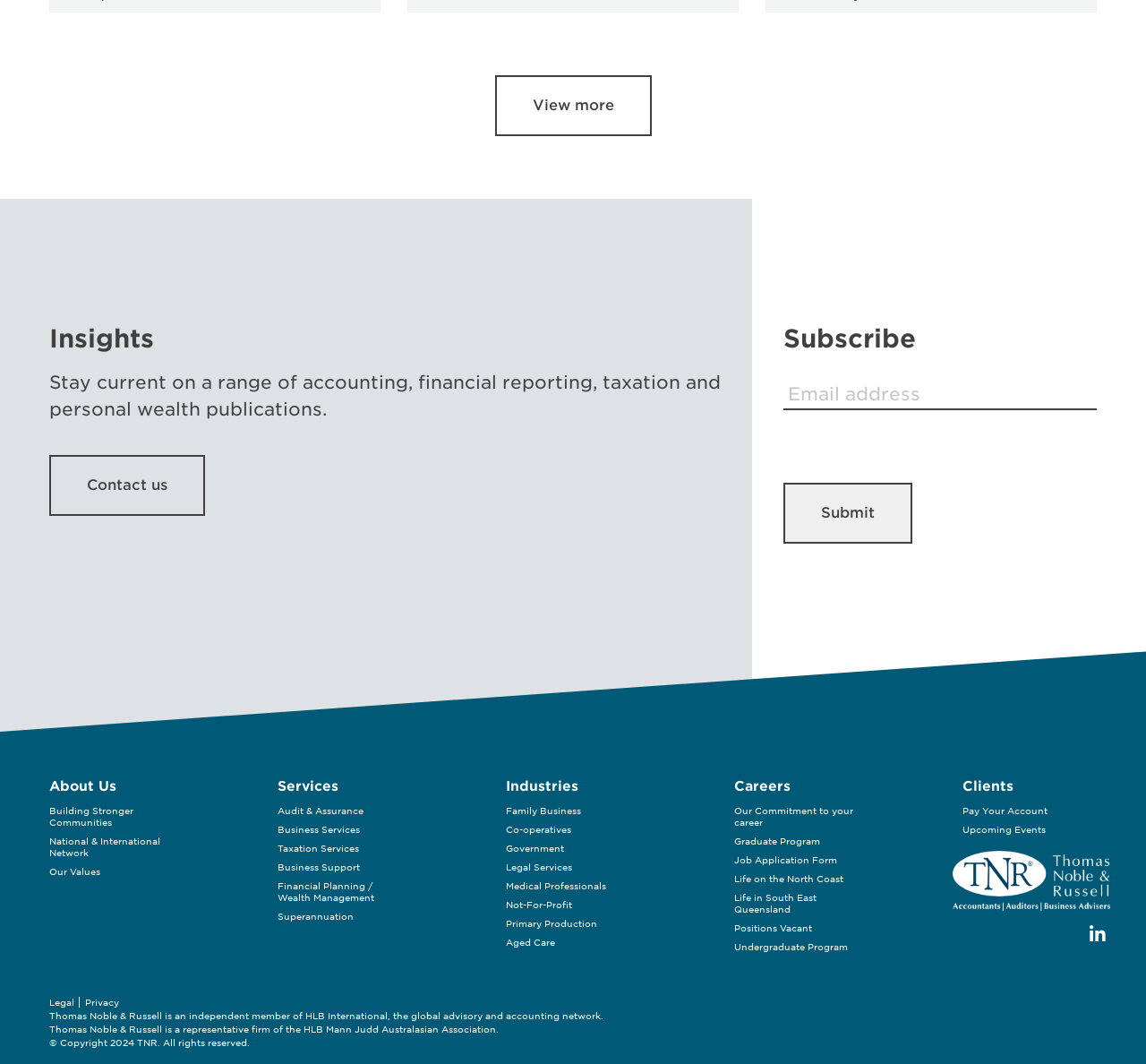Given the element description, predict the bounding box coordinates in the format (top-left x, top-left y, bottom-right x, bottom-right y). Make sure all values are between 0 and 1. Here is the element description: Our Commitment to your career

[0.641, 0.757, 0.745, 0.778]